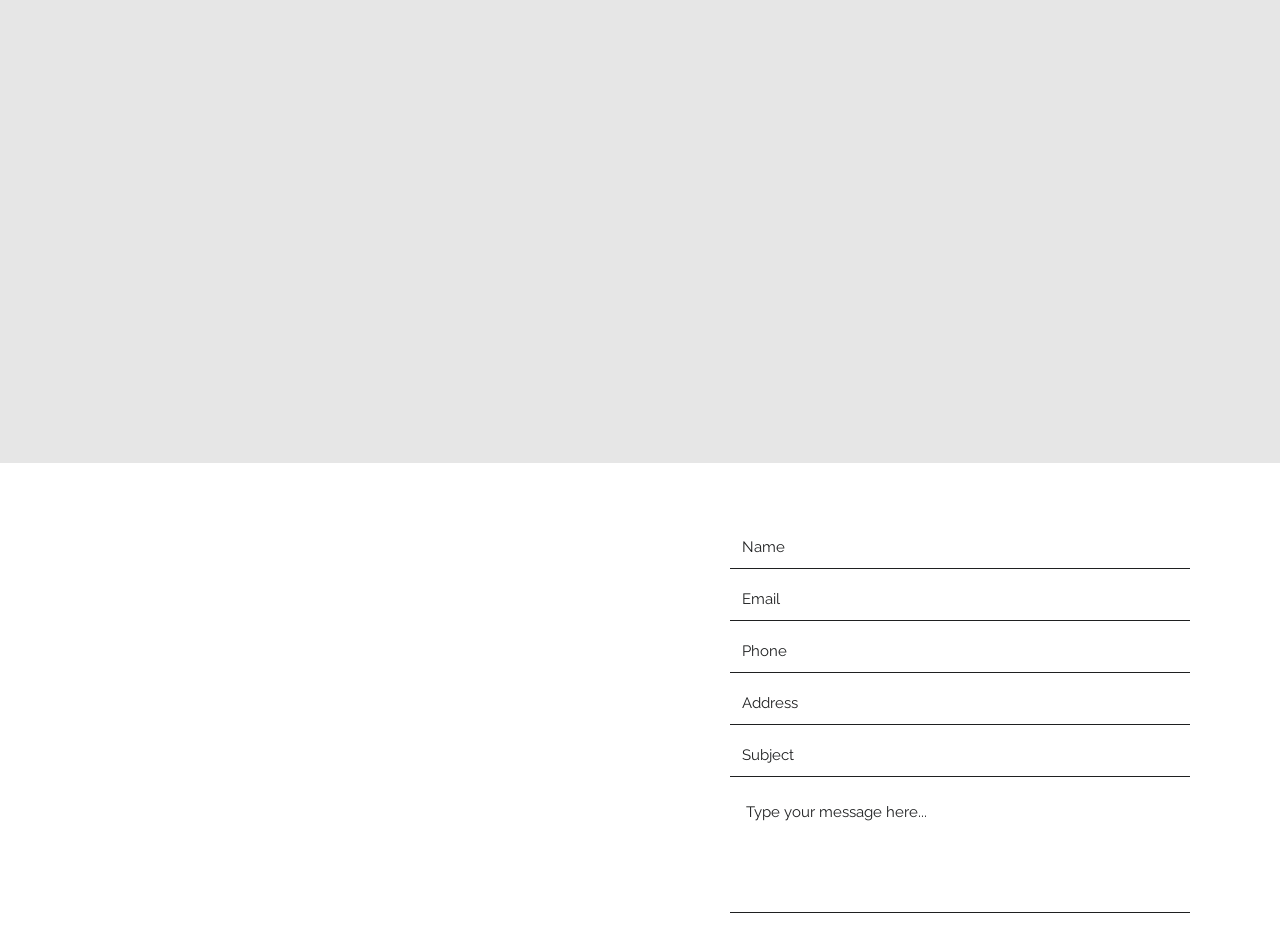Find the bounding box coordinates of the clickable region needed to perform the following instruction: "send an email to ajackson@alarmcityusa.com". The coordinates should be provided as four float numbers between 0 and 1, i.e., [left, top, right, bottom].

[0.174, 0.757, 0.326, 0.776]